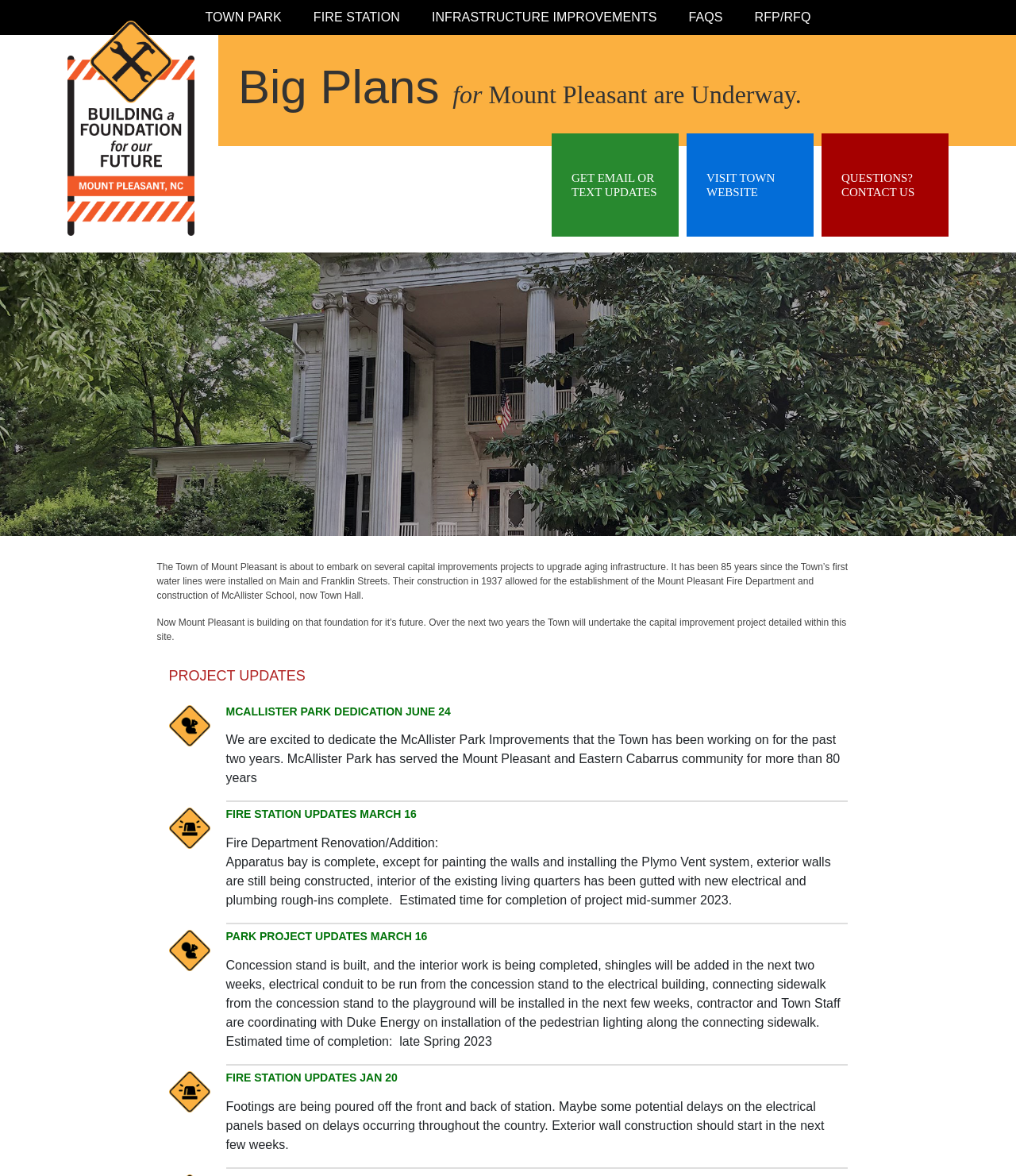What is the purpose of the McAllister Park Improvements?
Using the information from the image, provide a comprehensive answer to the question.

From the link 'MCALLISTER PARK DEDICATION JUNE 24' and the corresponding text 'We are excited to dedicate the McAllister Park Improvements that the Town has been working on for the past two years.', I can conclude that the purpose of the McAllister Park Improvements is for dedication.